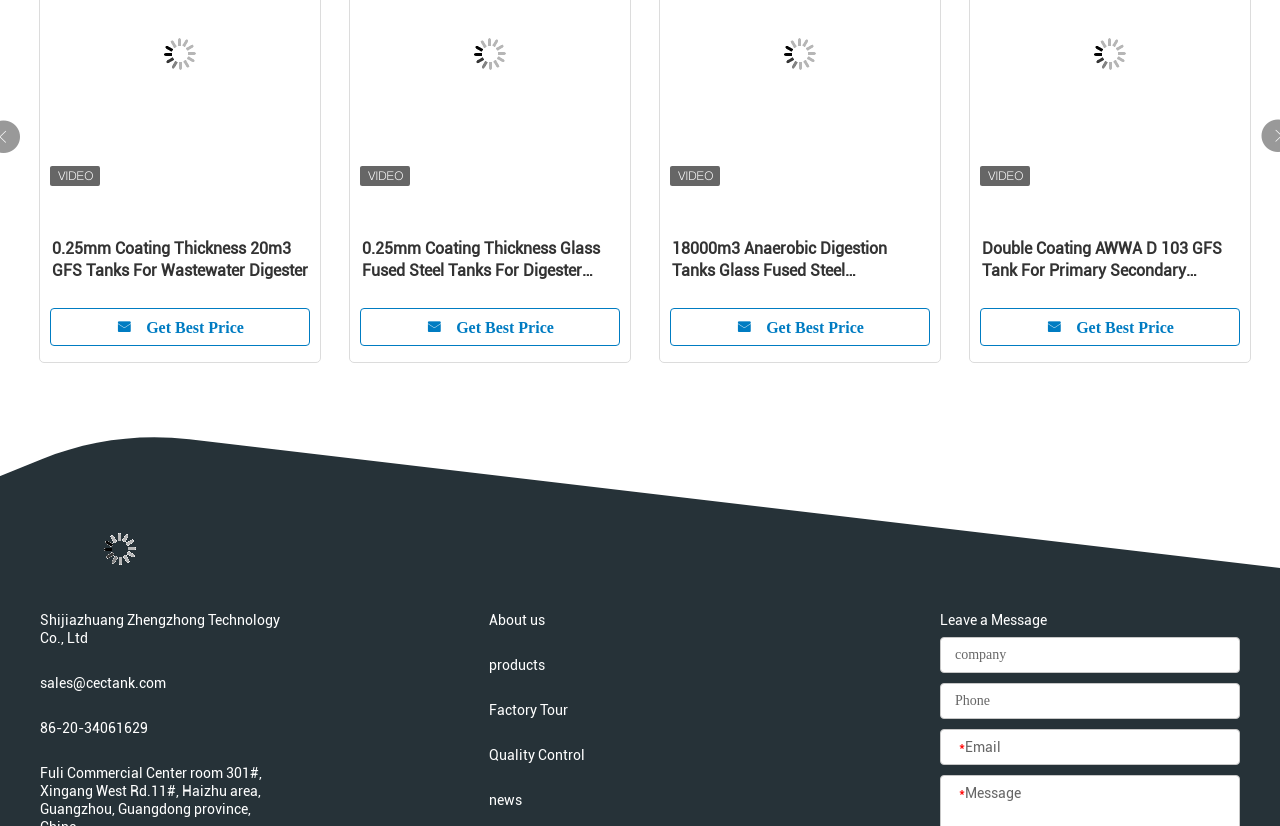What is the company name mentioned on the page?
Based on the screenshot, respond with a single word or phrase.

Shijiazhuang Zhengzhong Technology Co., Ltd